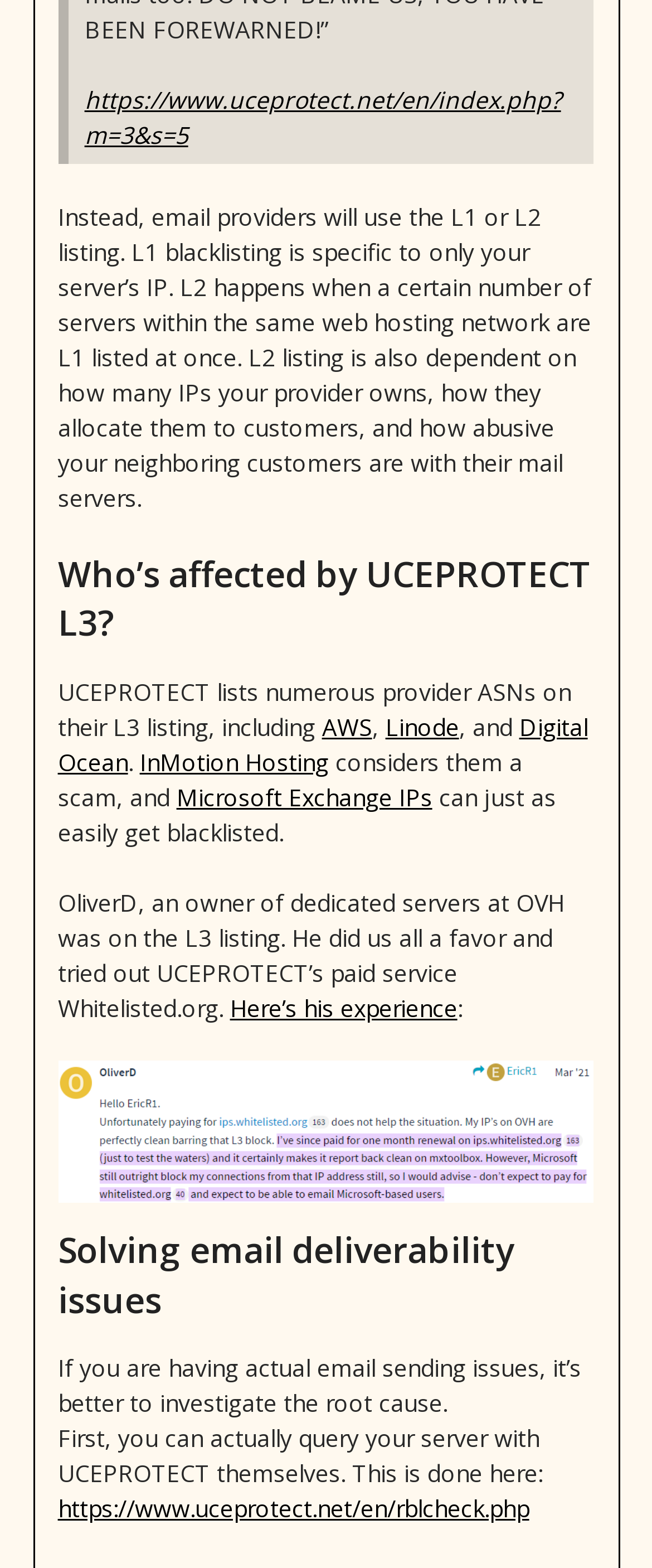Please identify the bounding box coordinates of the element that needs to be clicked to execute the following command: "Learn about L1 and L2 blacklisting". Provide the bounding box using four float numbers between 0 and 1, formatted as [left, top, right, bottom].

[0.089, 0.128, 0.906, 0.327]